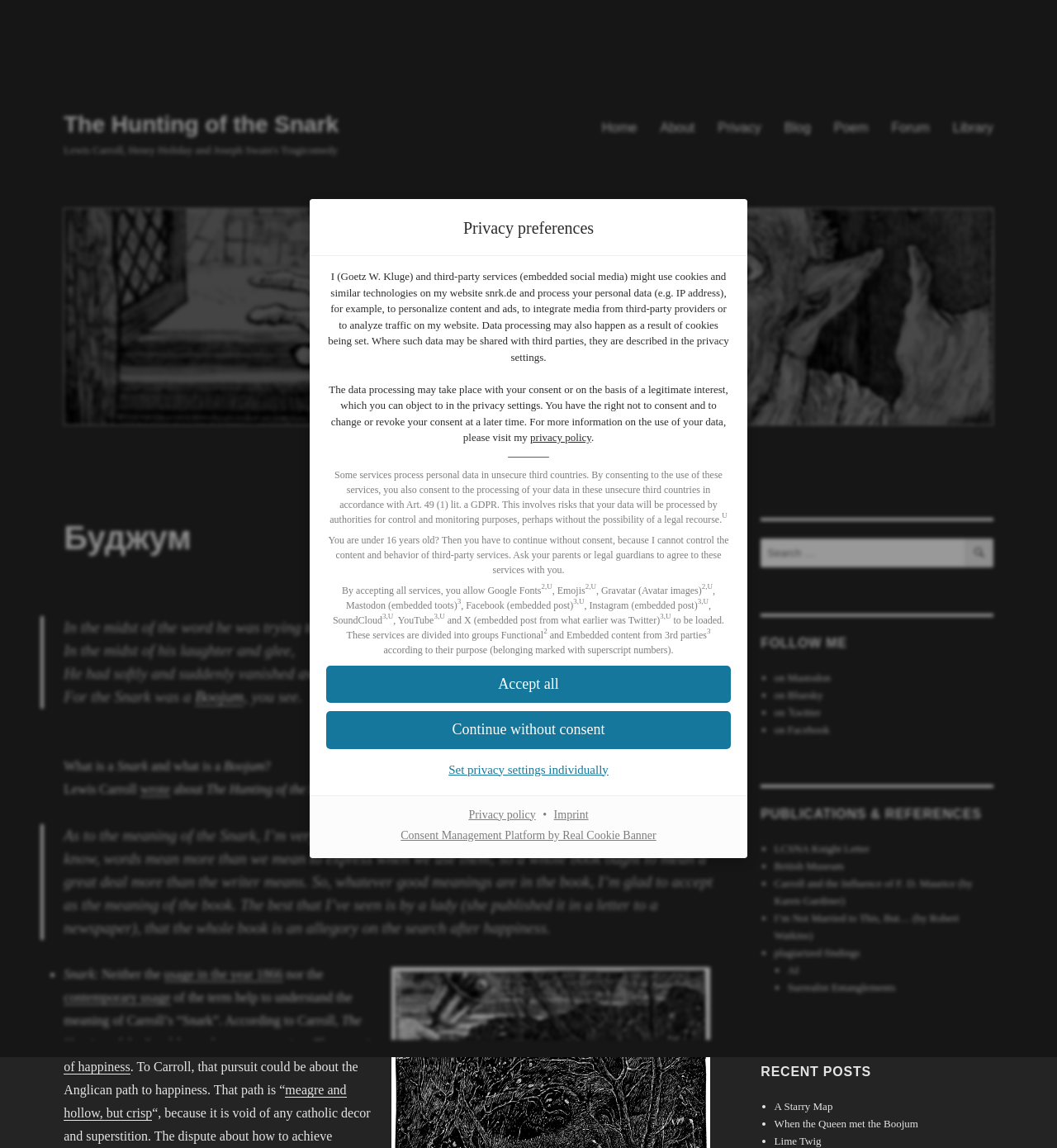Explain the webpage's design and content in an elaborate manner.

The webpage is focused on privacy preferences, with a dialog box titled "Privacy preferences" taking up most of the screen. At the top of the dialog box, there is a link to "Skip to consent choices". Below this link, there is a heading that reads "Privacy preferences". 

The main content of the dialog box is a lengthy text that explains how the website uses cookies and similar technologies to process personal data, including IP addresses, to personalize content and ads, integrate media from third-party providers, and analyze traffic on the website. The text also mentions that data processing may take place with the user's consent or on the basis of a legitimate interest, and that users have the right to object to this processing.

Below this text, there are several sections that list various services that process personal data, including Google Fonts, Emojis, Gravatar, Mastodon, Facebook, Instagram, SoundCloud, YouTube, and X (formerly Twitter). These services are divided into two categories: Functional and Embedded content from 3rd parties. Some of these services process data in unsecure third countries, which involves risks that the data will be processed by authorities for control and monitoring purposes.

At the bottom of the dialog box, there are three buttons: "Accept all", "Continue without consent", and "Set privacy settings individually". There is also a link to the privacy policy and an imprint. Additionally, there is a link to the Consent Management Platform by Real Cookie Banner at the very bottom of the page.